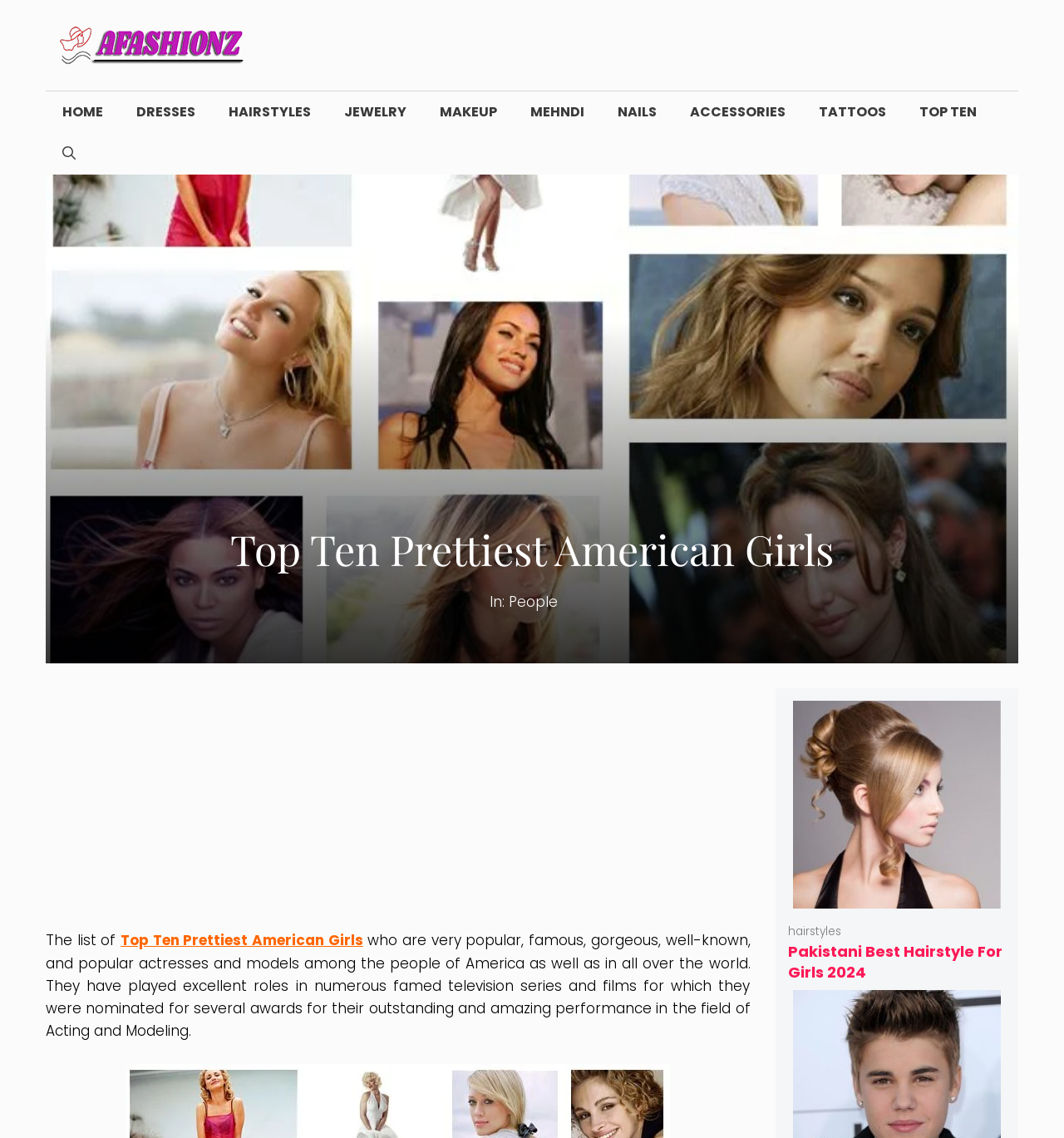Identify the bounding box for the element characterized by the following description: "alt="Afashionz | World Fashion Trends"".

[0.051, 0.03, 0.238, 0.048]